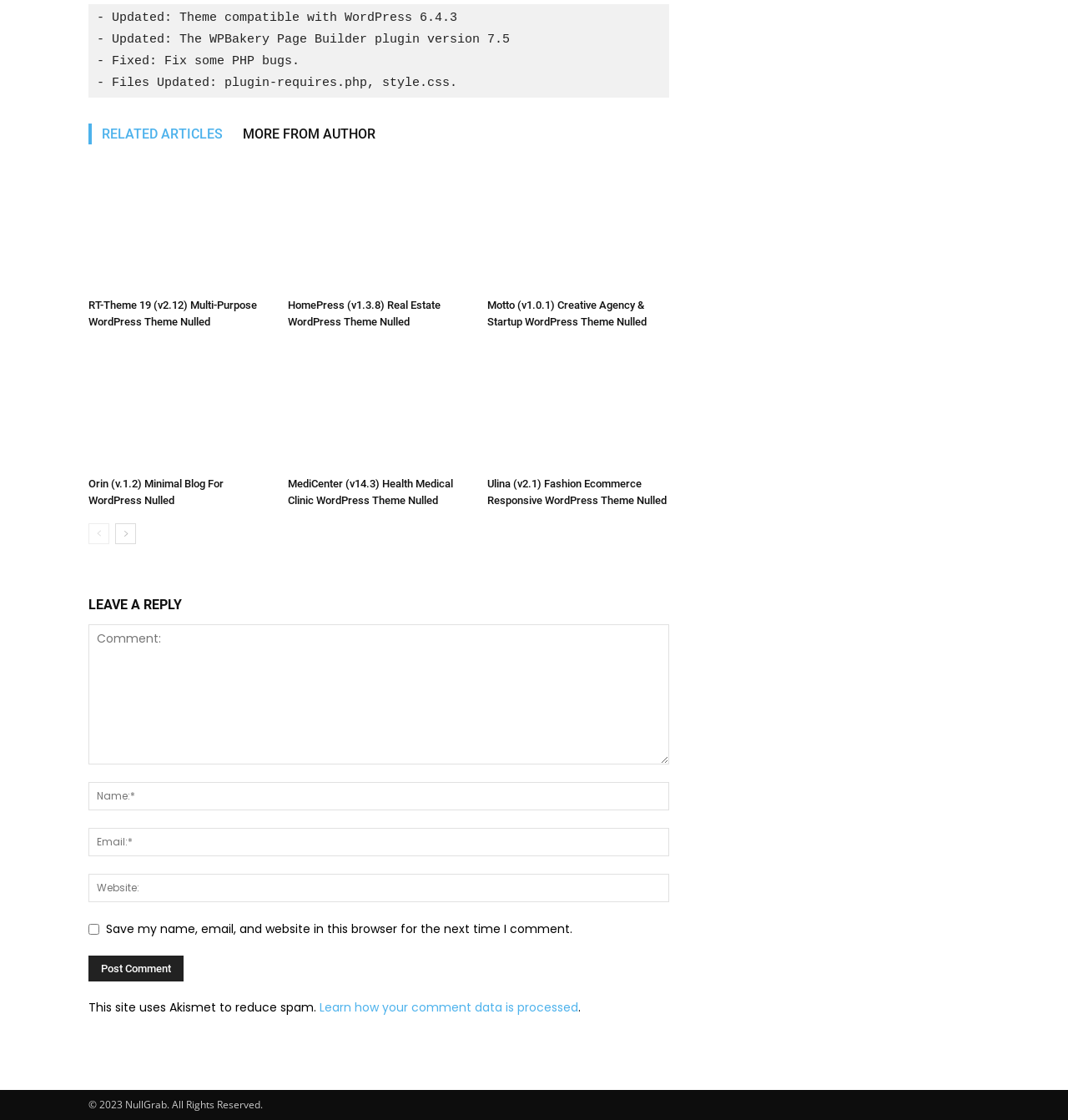Please indicate the bounding box coordinates of the element's region to be clicked to achieve the instruction: "Click on APPLY FOR ASSISTANCE". Provide the coordinates as four float numbers between 0 and 1, i.e., [left, top, right, bottom].

None